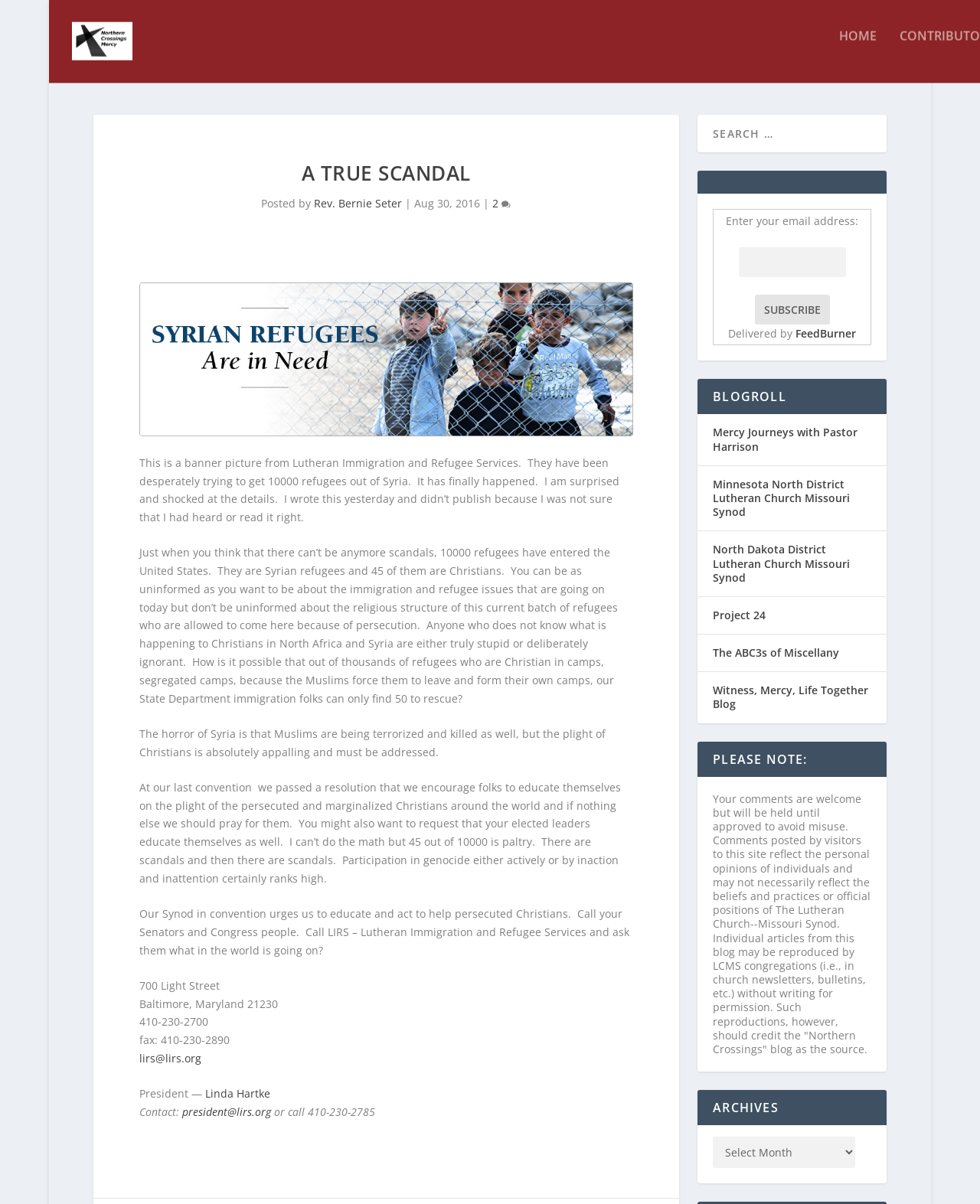Indicate the bounding box coordinates of the element that needs to be clicked to satisfy the following instruction: "Read the comments". The coordinates should be four float numbers between 0 and 1, i.e., [left, top, right, bottom].

[0.503, 0.163, 0.521, 0.175]